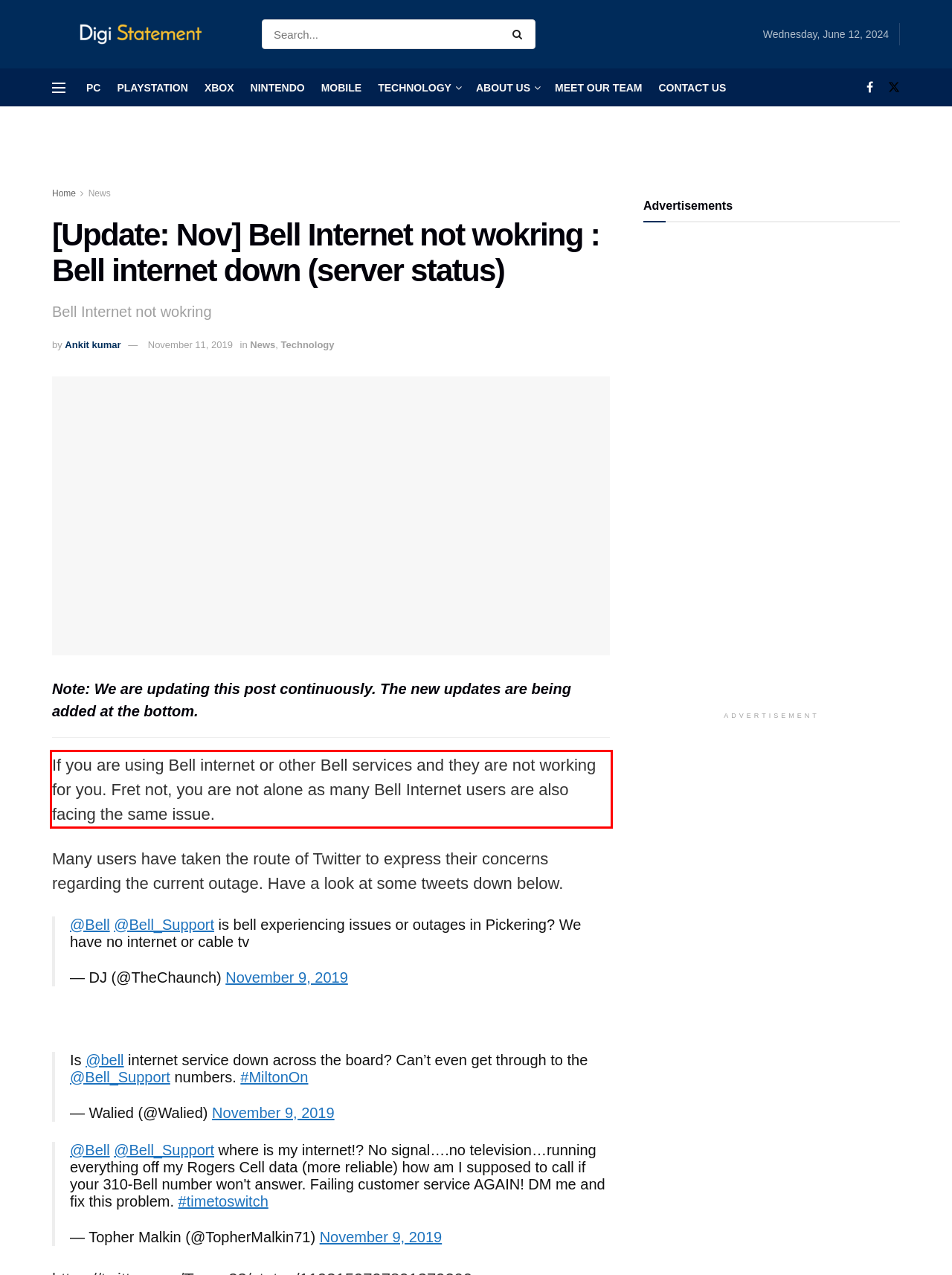You are provided with a screenshot of a webpage featuring a red rectangle bounding box. Extract the text content within this red bounding box using OCR.

If you are using Bell internet or other Bell services and they are not working for you. Fret not, you are not alone as many Bell Internet users are also facing the same issue.